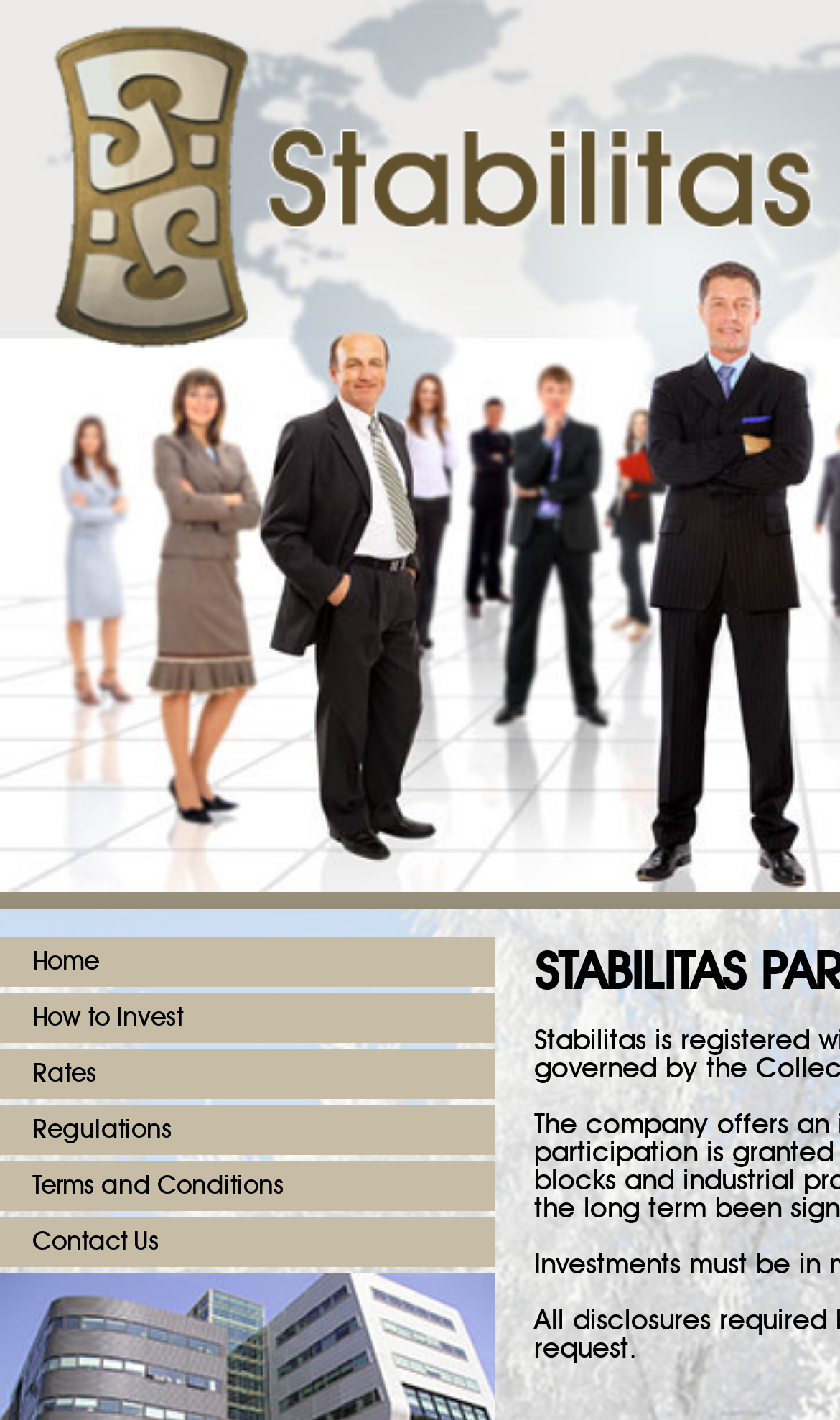Please find the bounding box coordinates in the format (top-left x, top-left y, bottom-right x, bottom-right y) for the given element description. Ensure the coordinates are floating point numbers between 0 and 1. Description: Rates

[0.0, 0.739, 0.59, 0.772]